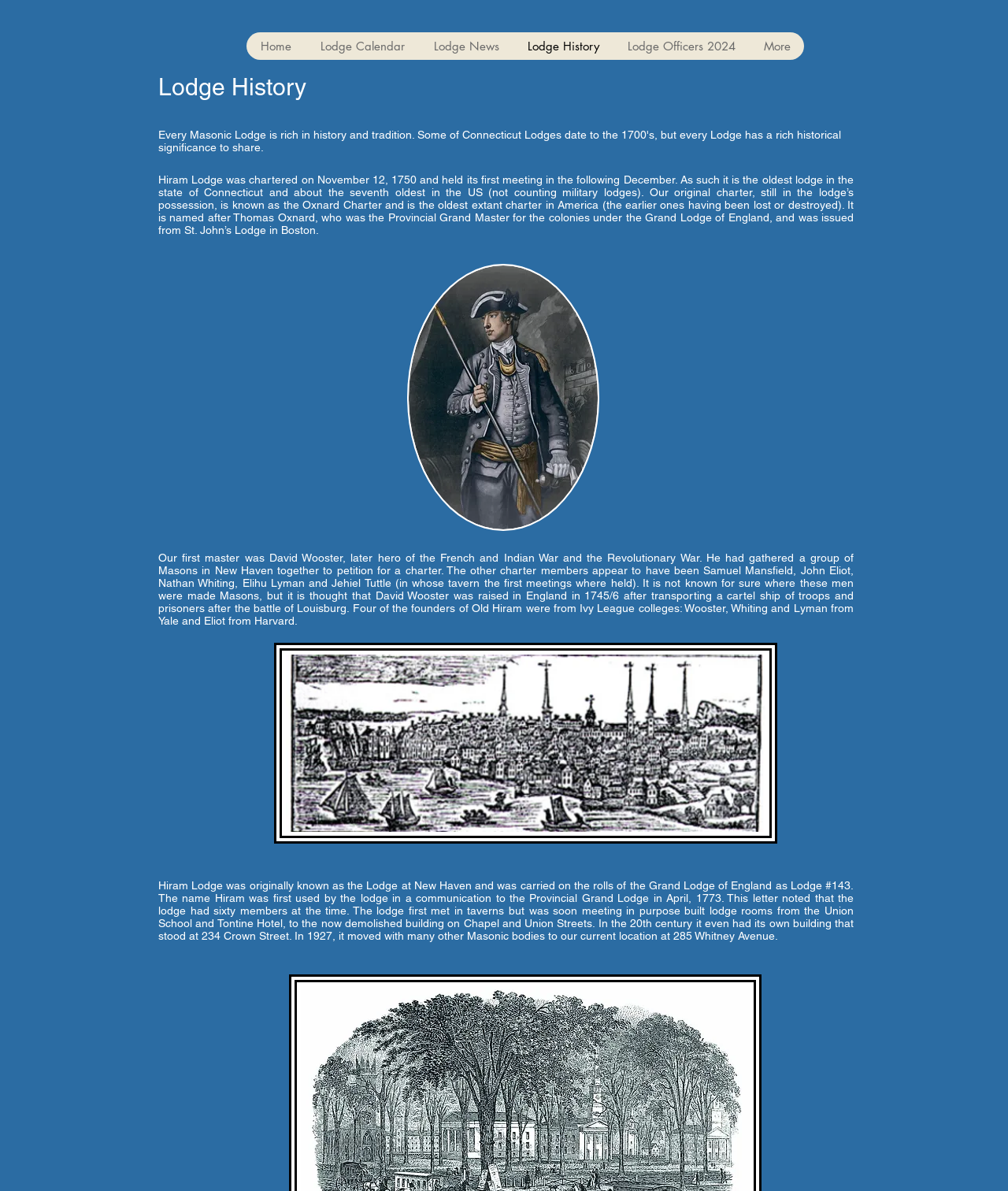Identify and provide the bounding box for the element described by: "BRUCE KENNETT STUDIO".

None